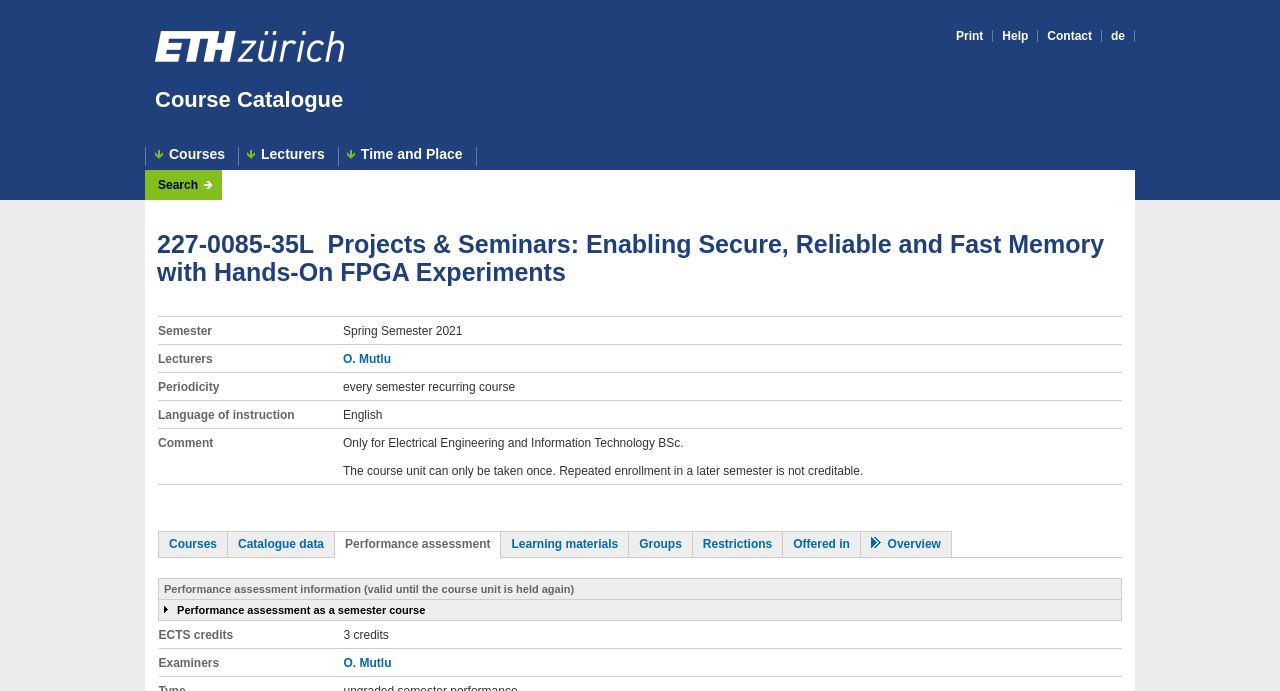Determine the bounding box coordinates for the area that should be clicked to carry out the following instruction: "Explore Back-up products".

None